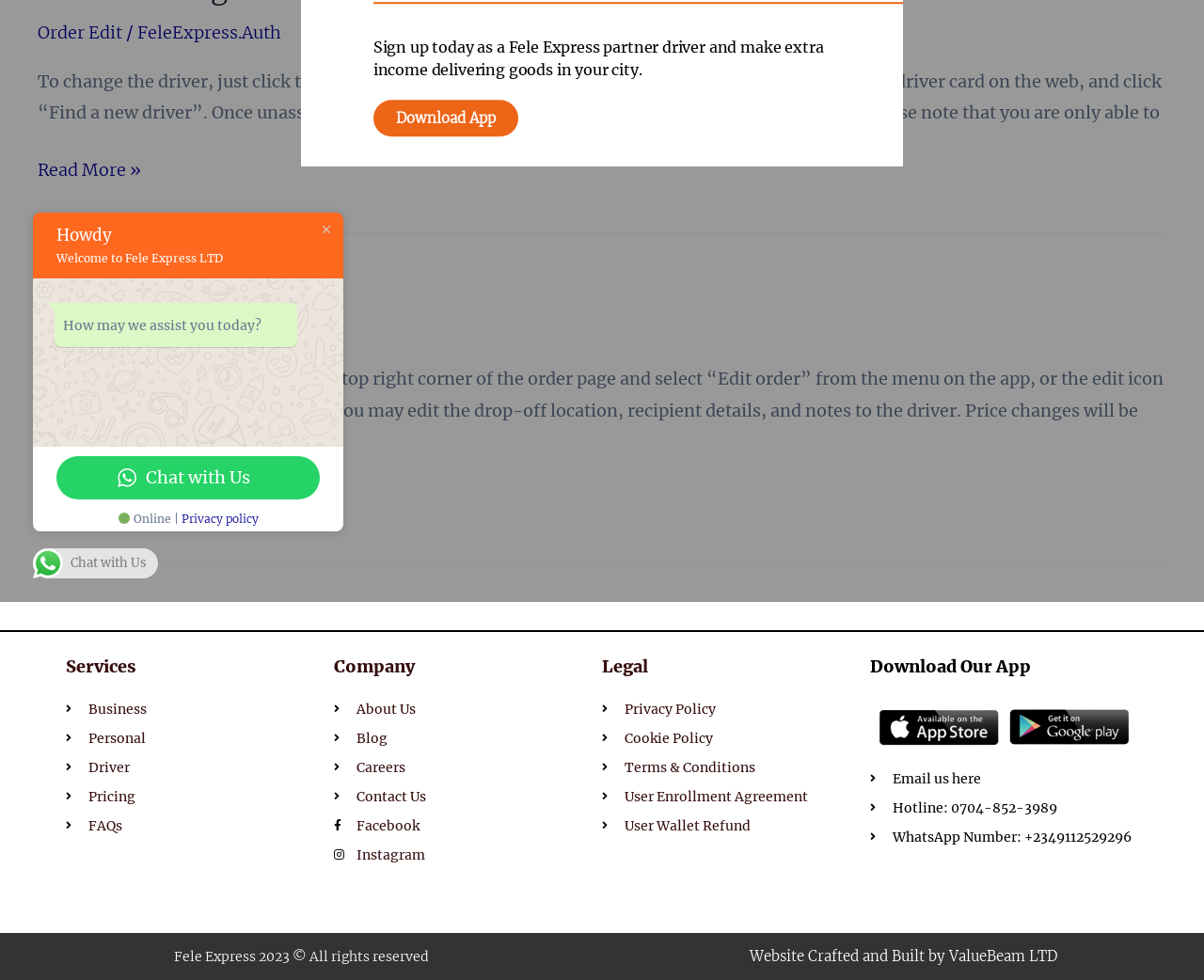Please determine the bounding box of the UI element that matches this description: Privacy policy. The coordinates should be given as (top-left x, top-left y, bottom-right x, bottom-right y), with all values between 0 and 1.

[0.151, 0.522, 0.215, 0.536]